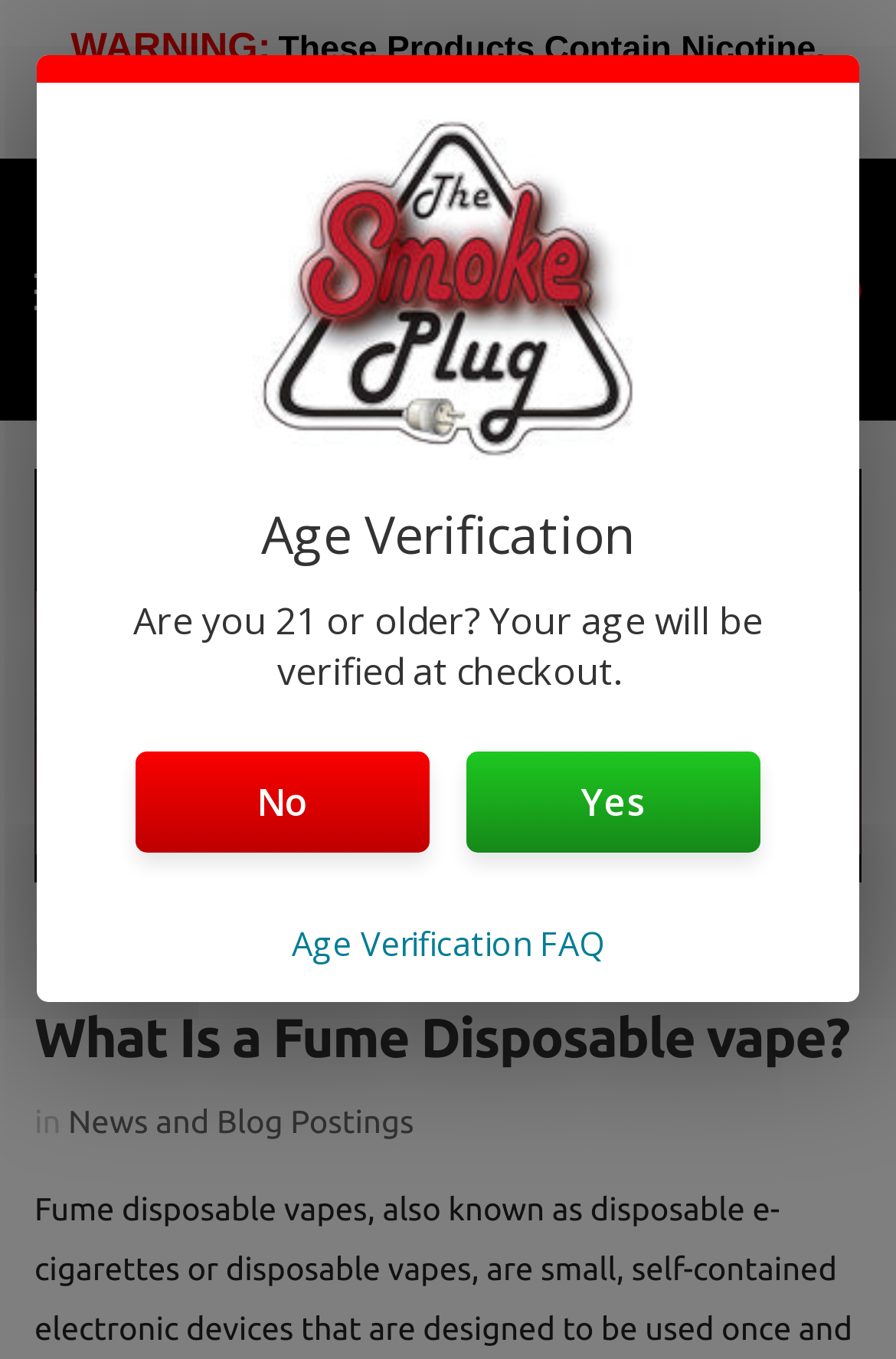Find the bounding box coordinates of the area to click in order to follow the instruction: "Click the 'The Smoke Plug' link".

[0.072, 0.691, 0.255, 0.71]